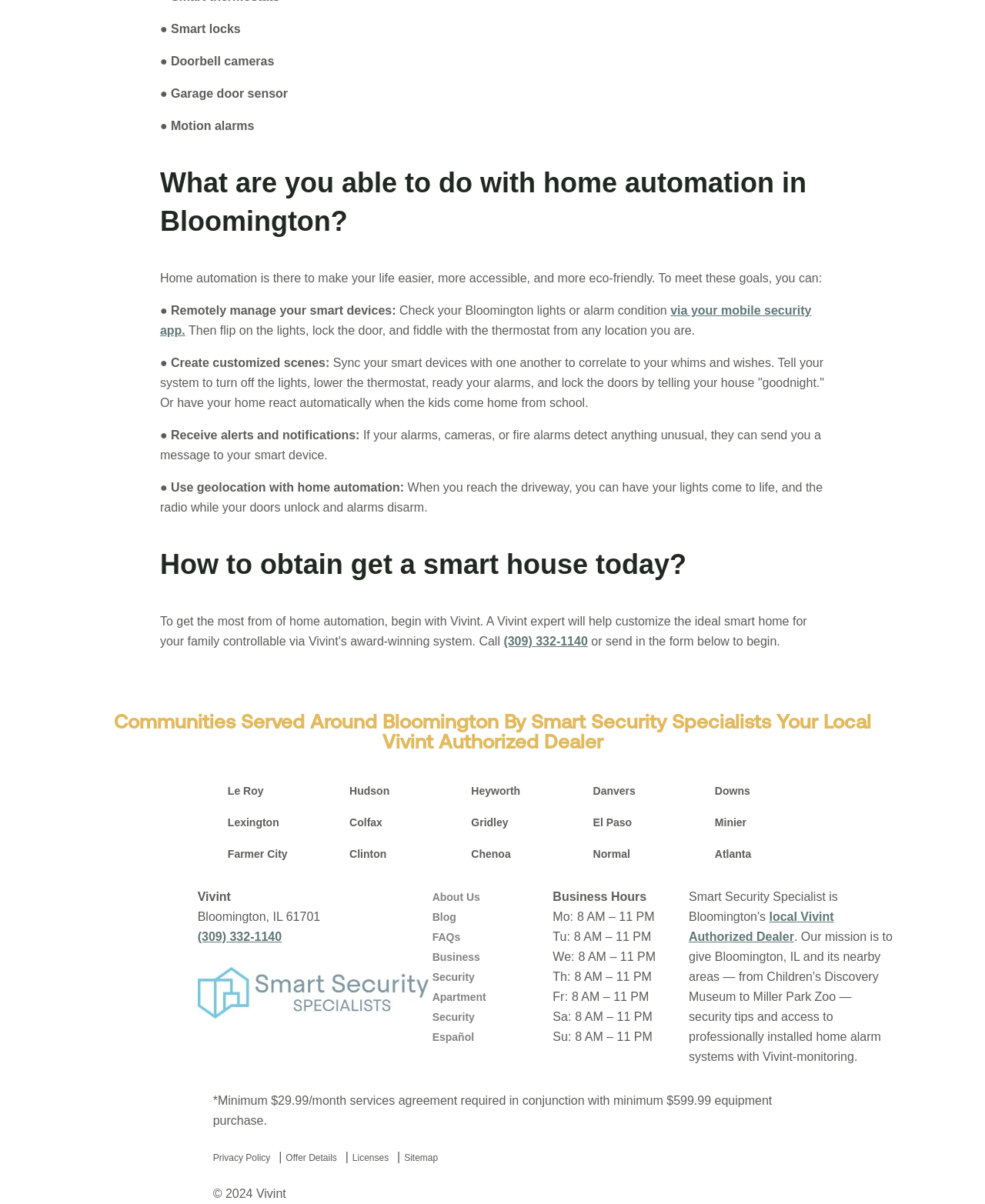What is the phone number to get a smart house today?
Give a one-word or short-phrase answer derived from the screenshot.

(309) 332-1140